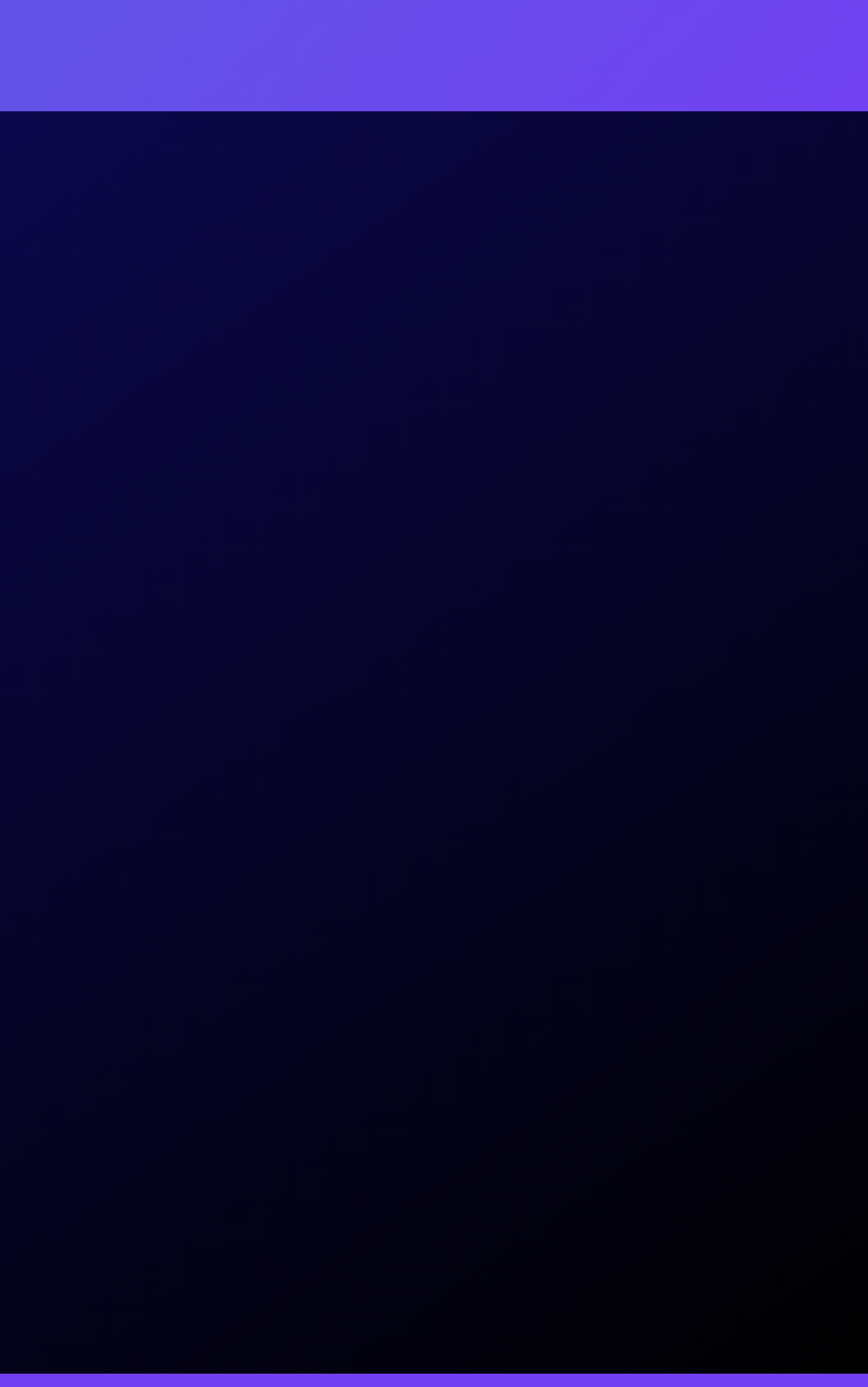Pinpoint the bounding box coordinates of the element that must be clicked to accomplish the following instruction: "Check LinkedIn profile". The coordinates should be in the format of four float numbers between 0 and 1, i.e., [left, top, right, bottom].

None